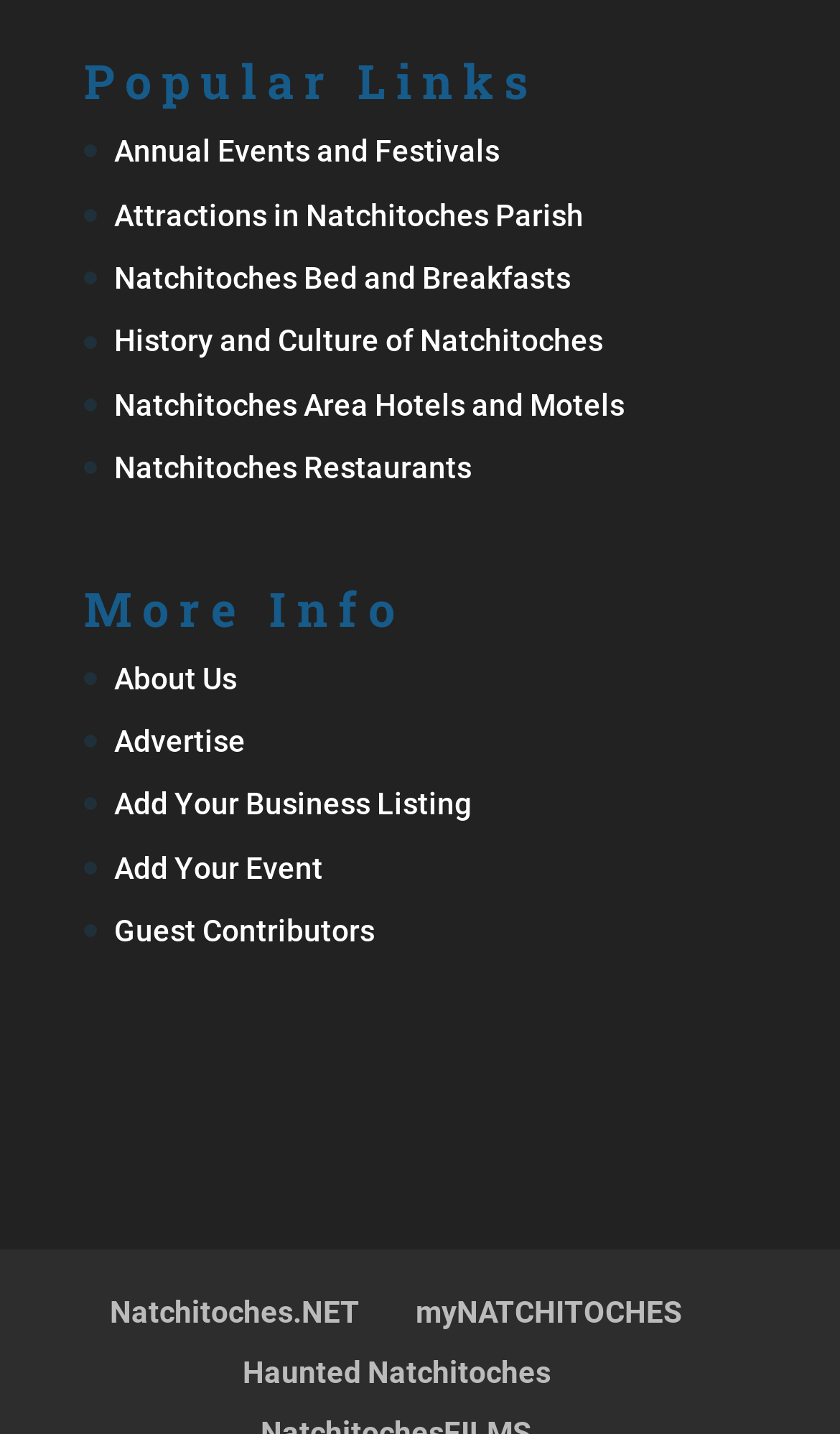Use the details in the image to answer the question thoroughly: 
How many links are at the bottom of the webpage?

I looked at the links at the bottom of the webpage and found three: 'Natchitoches.NET', 'myNATCHITOCHES', and 'Haunted Natchitoches'.